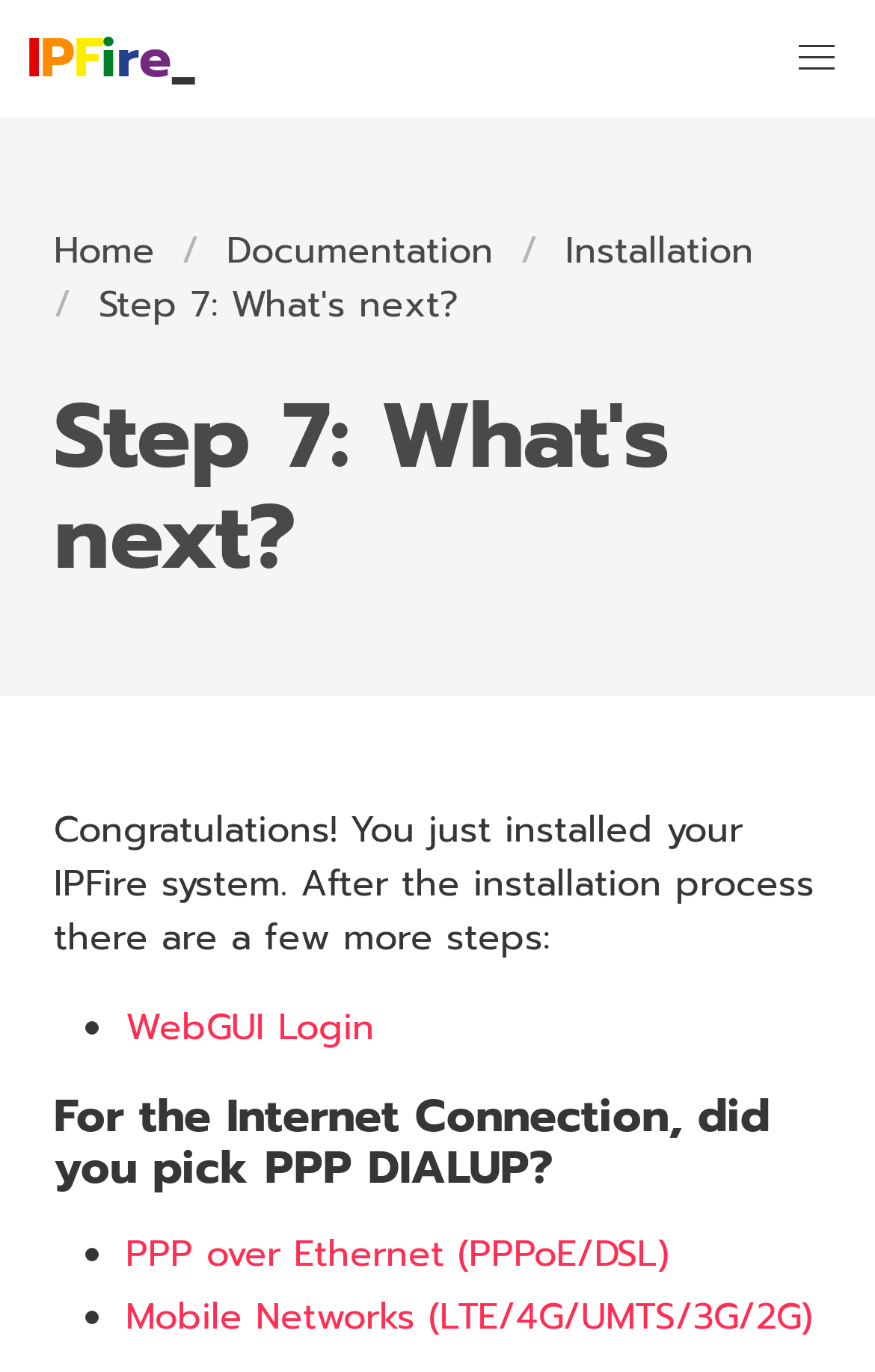What is the navigation section at the top of the page?
Refer to the screenshot and deliver a thorough answer to the question presented.

The navigation section at the top of the page contains the link 'IPFire' and a button 'menu', which suggests that it is the main navigation section of the webpage.